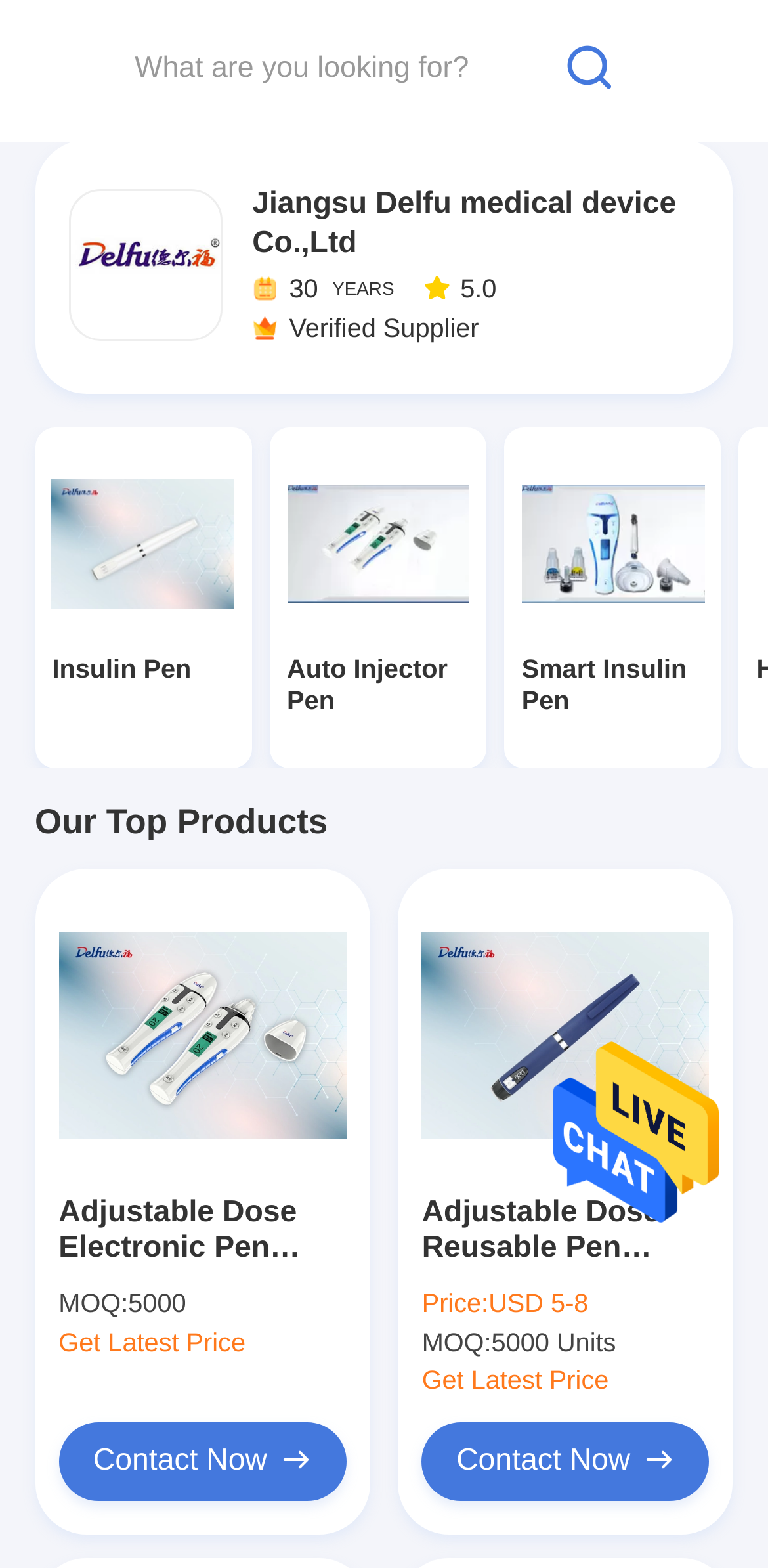Please determine and provide the text content of the webpage's heading.

Jiangsu Delfu medical device Co.,Ltd